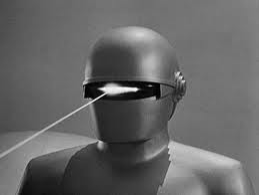What is emitted from the robot's eyes?
Please provide a comprehensive answer based on the visual information in the image.

The caption states that a beam of light is emitted from the robot's eyes, implying that the robot has advanced technological capabilities.